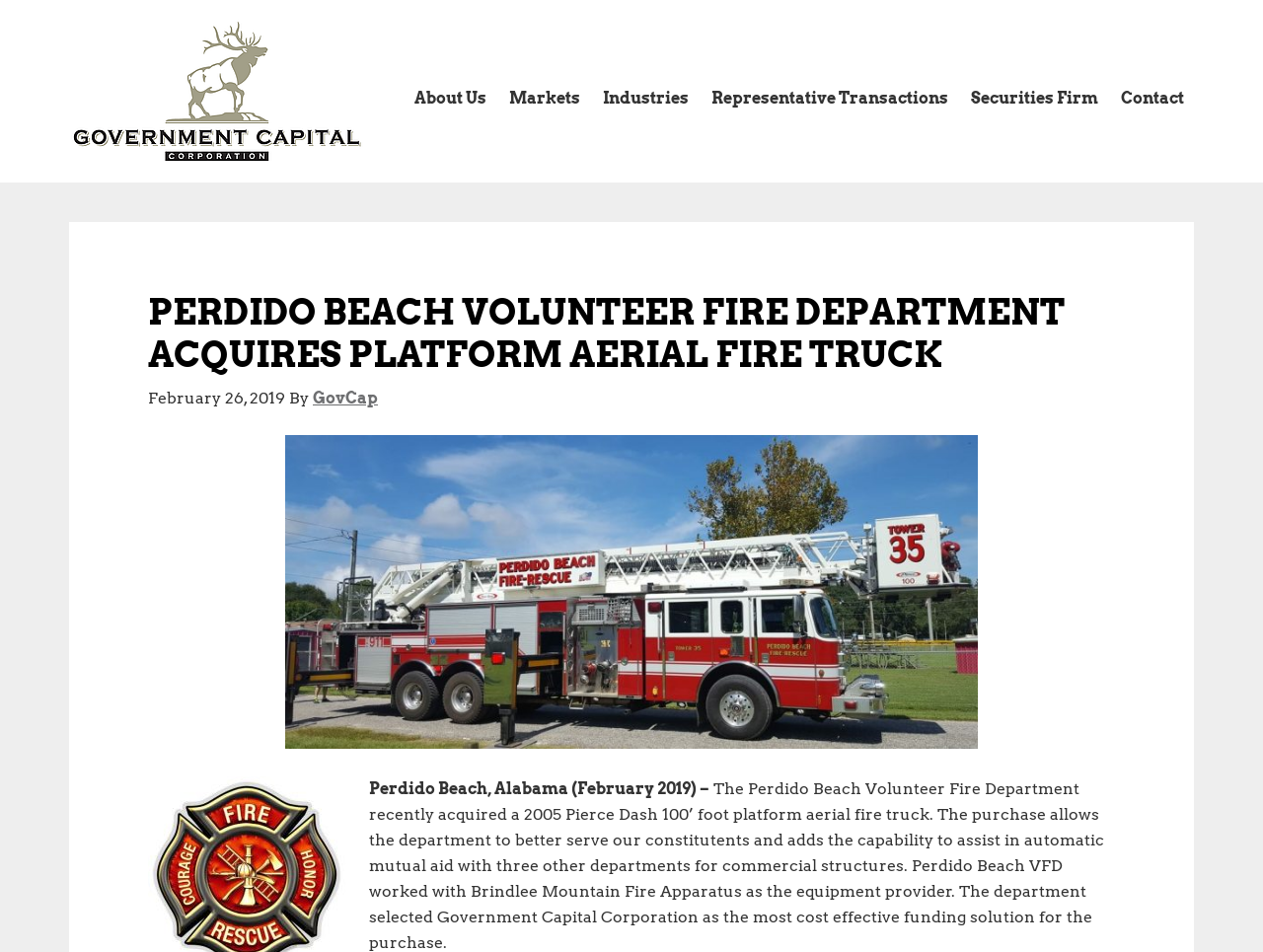When was the article published?
Can you give a detailed and elaborate answer to the question?

The webpage mentions 'February 26, 2019' in the text, which indicates the publication date of the article.